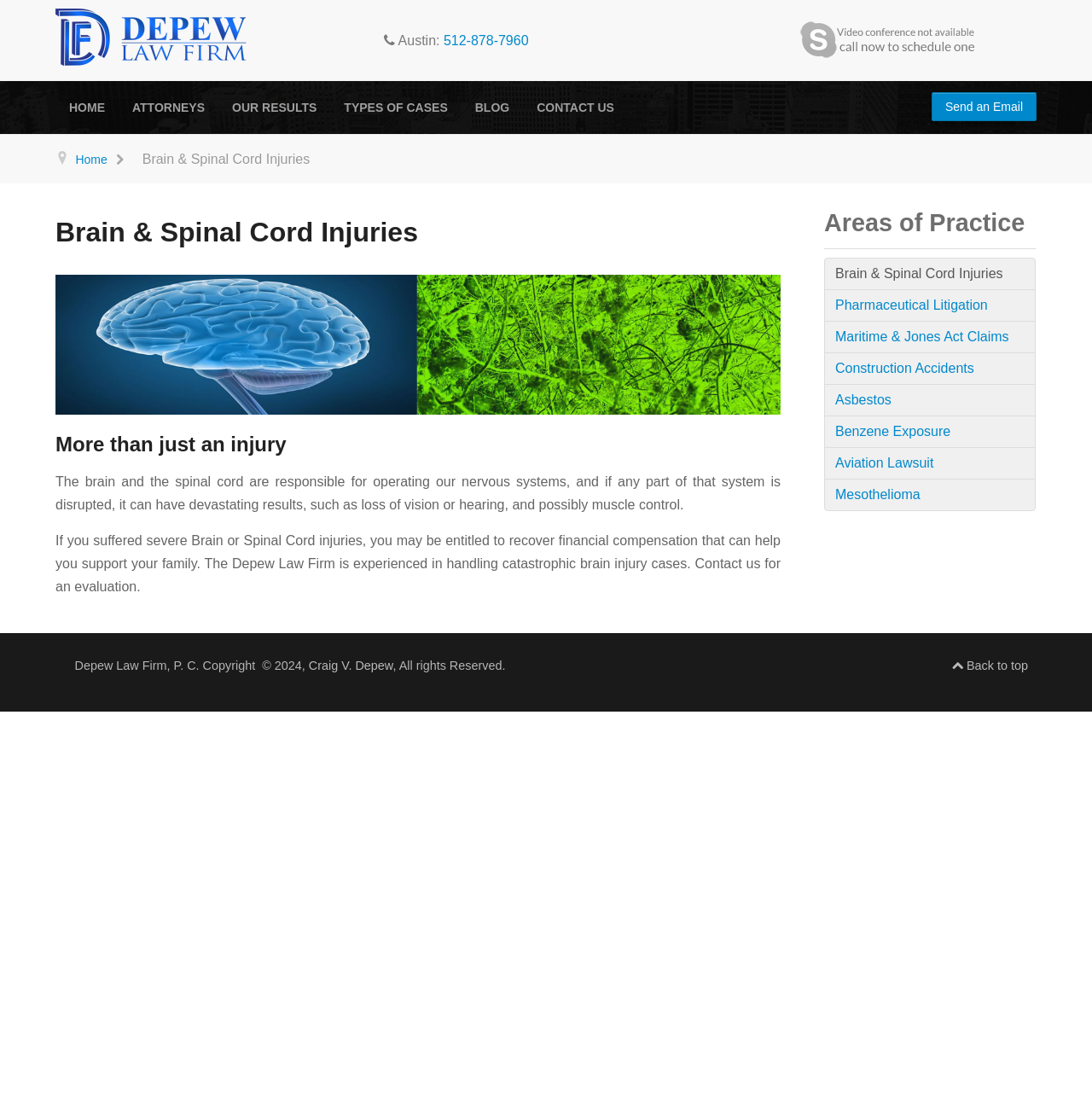Reply to the question with a brief word or phrase: What is the purpose of contacting the law firm?

To recover financial compensation